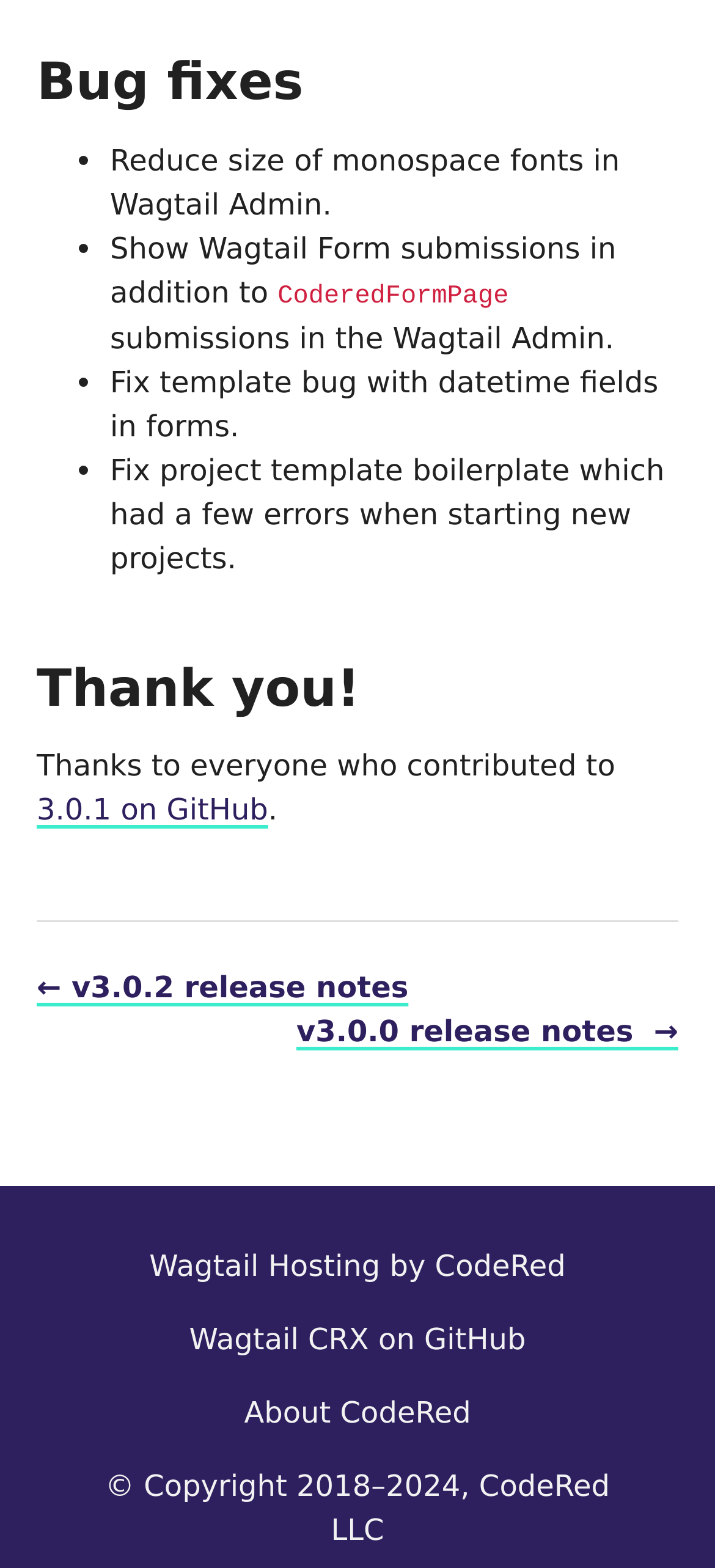Provide a short, one-word or phrase answer to the question below:
What is the purpose of the Wagtail Admin?

Show form submissions